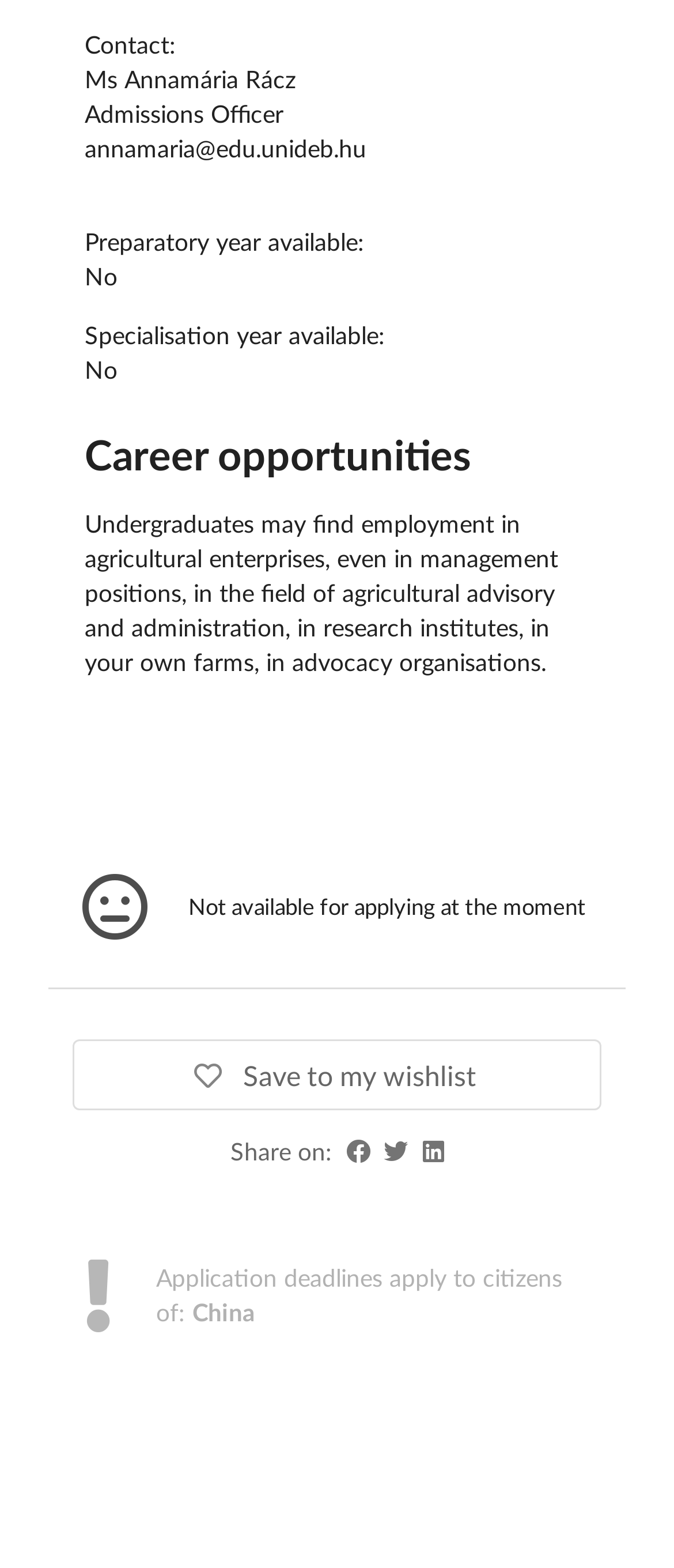What is the potential career opportunity for undergraduates?
Please give a detailed answer to the question using the information shown in the image.

The answer can be found in the 'Career opportunities' section, where it is stated that undergraduates may find employment in agricultural enterprises, among other fields.